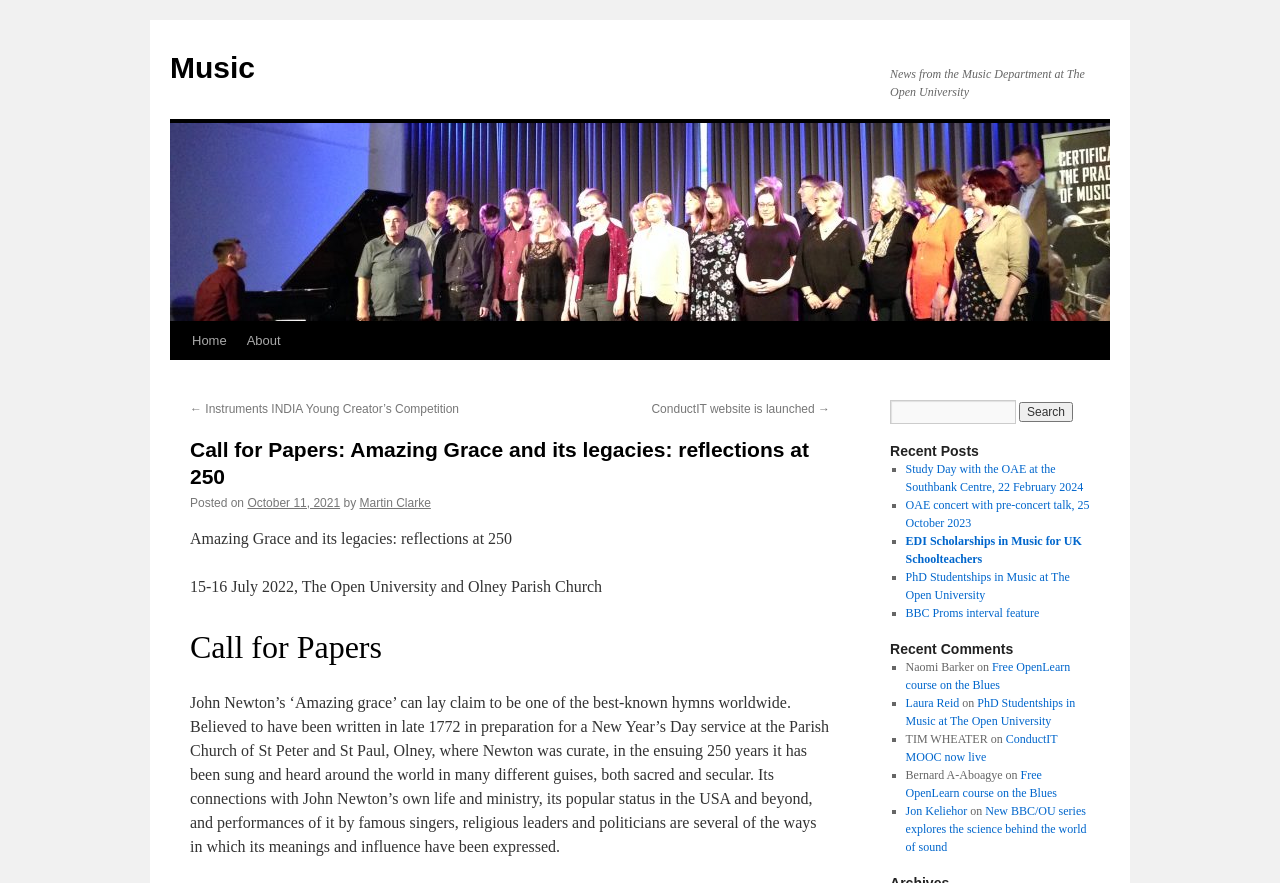Please identify the webpage's heading and generate its text content.

Call for Papers: Amazing Grace and its legacies: reflections at 250